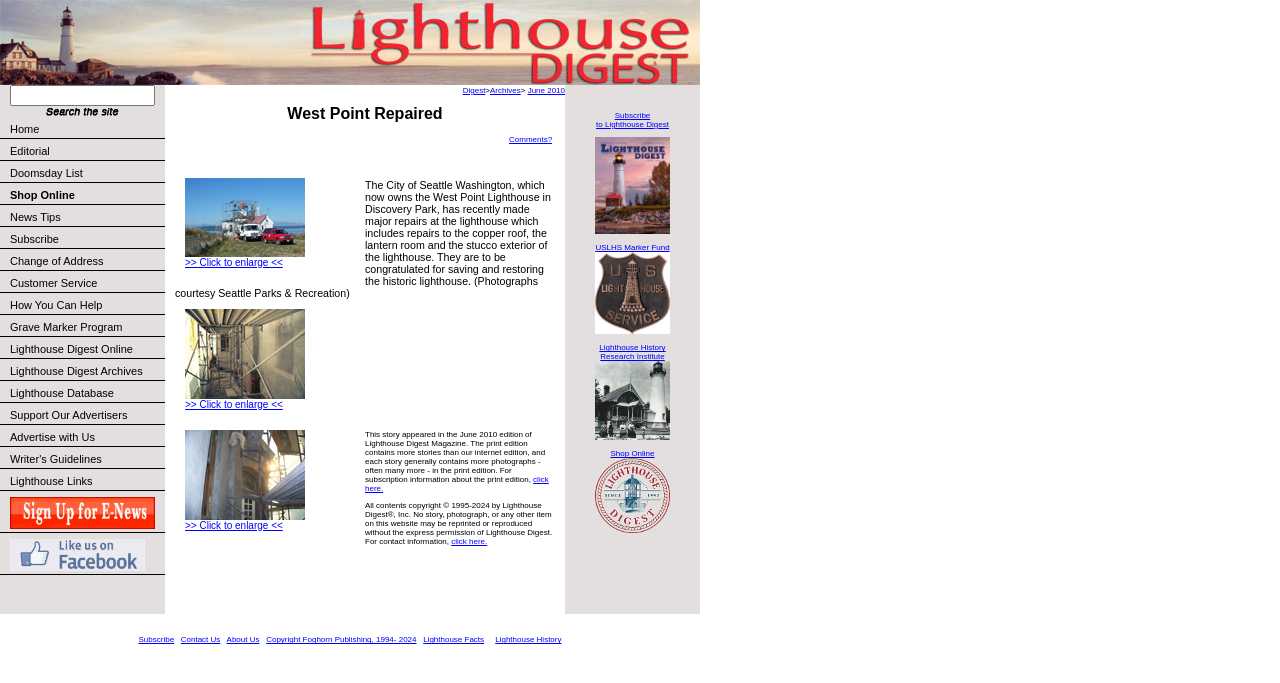Determine the bounding box coordinates of the element's region needed to click to follow the instruction: "View Lighthouse Digest Archives". Provide these coordinates as four float numbers between 0 and 1, formatted as [left, top, right, bottom].

[0.0, 0.527, 0.129, 0.559]